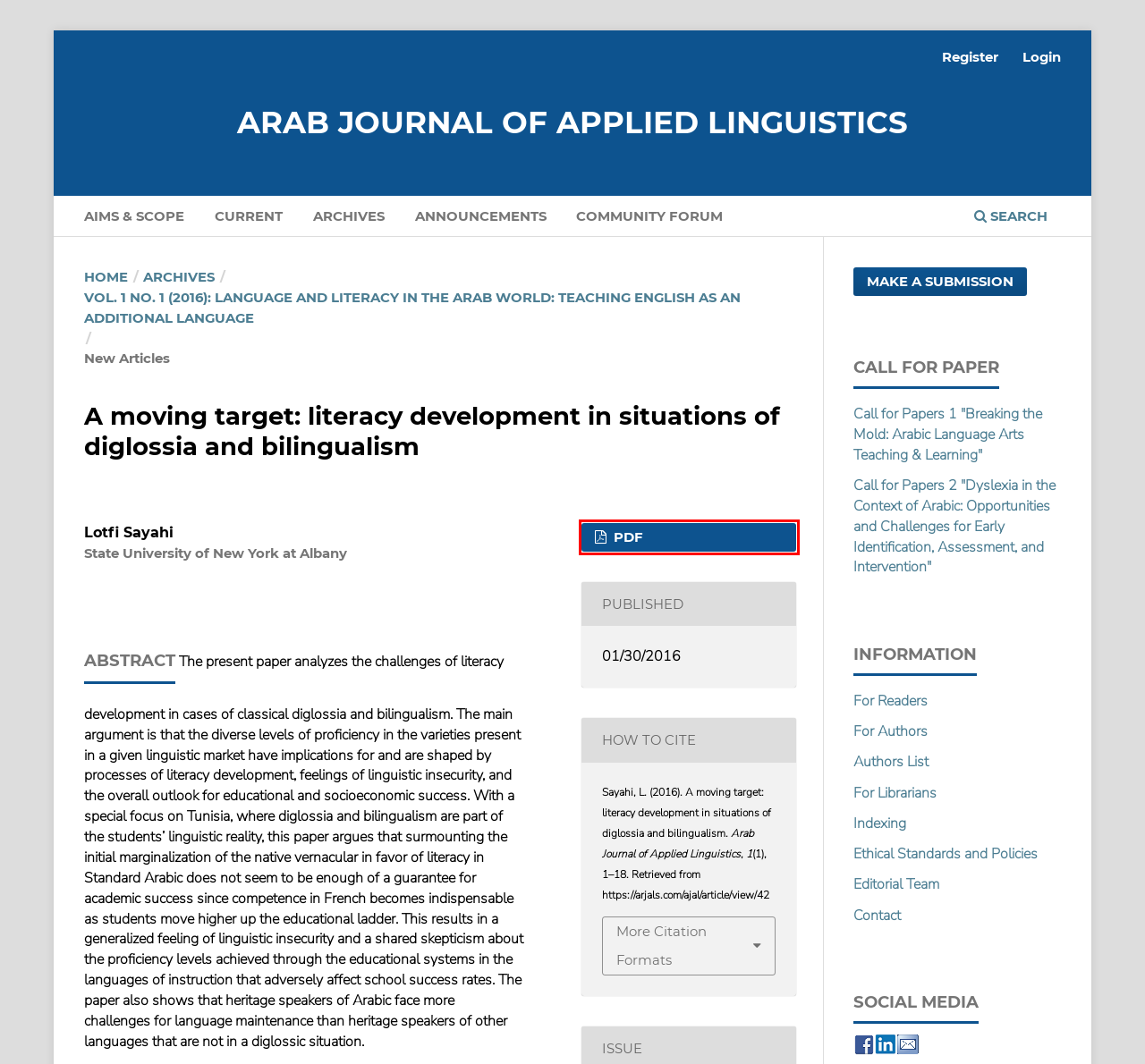Check out the screenshot of a webpage with a red rectangle bounding box. Select the best fitting webpage description that aligns with the new webpage after clicking the element inside the bounding box. Here are the candidates:
A. Arab Journal of Applied Linguistics
B. View of A moving target: literacy development in situations of diglossia and bilingualism
C. Announcements
							| Arab Journal of Applied Linguistics
D. Login
							| Arab Journal of Applied Linguistics
E. Archives
	
							| Arab Journal of Applied Linguistics
F. Community Forum
							| Arab Journal of Applied Linguistics
G. Register
							| Arab Journal of Applied Linguistics
H. Submissions
							| Arab Journal of Applied Linguistics

B